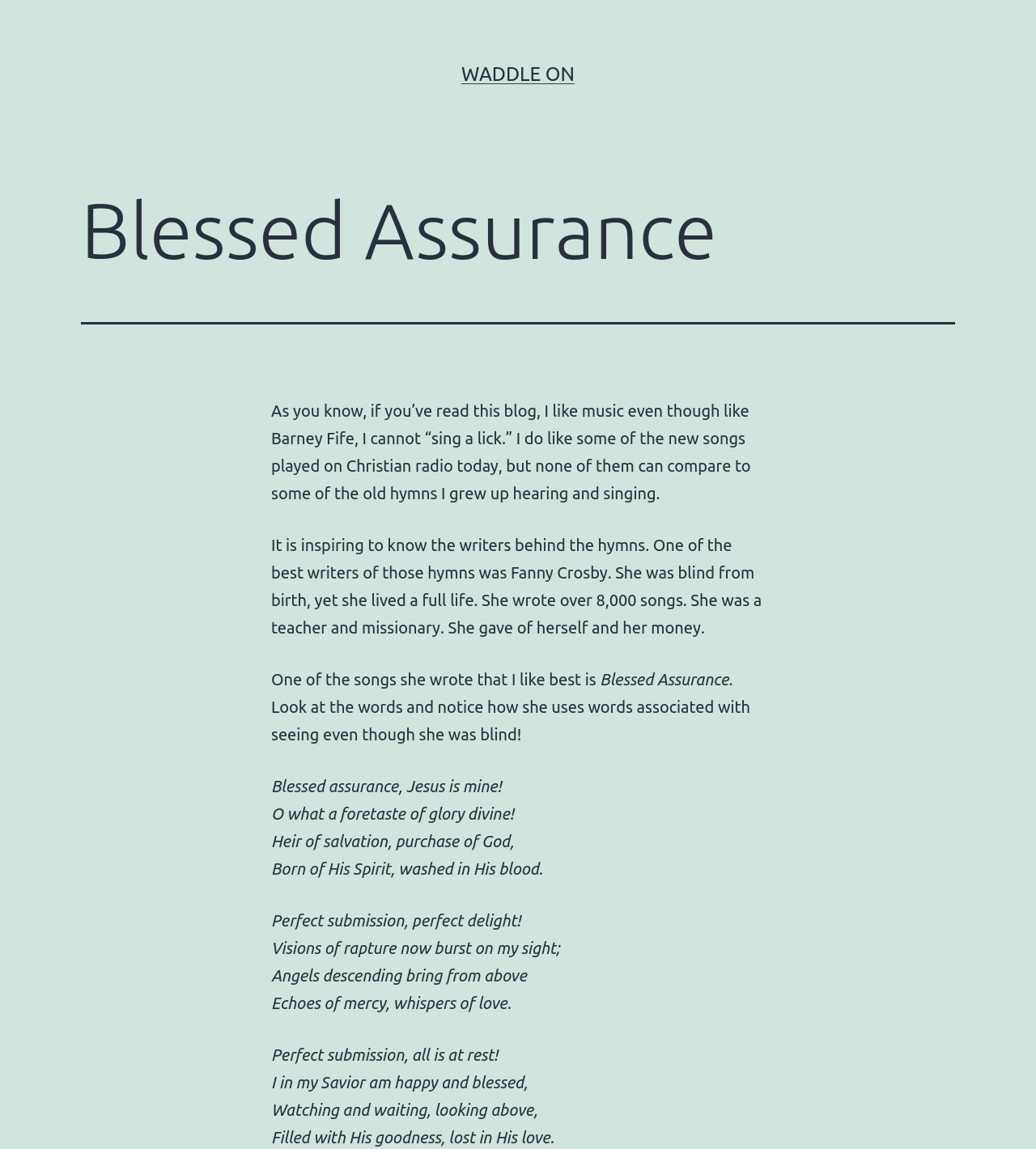What is the tone of the article?
Offer a detailed and exhaustive answer to the question.

The article has an inspiring and reflective tone, as it talks about the life of Fanny Crosby and her hymn 'Blessed Assurance', highlighting her achievements despite her blindness and the beauty of her lyrics.